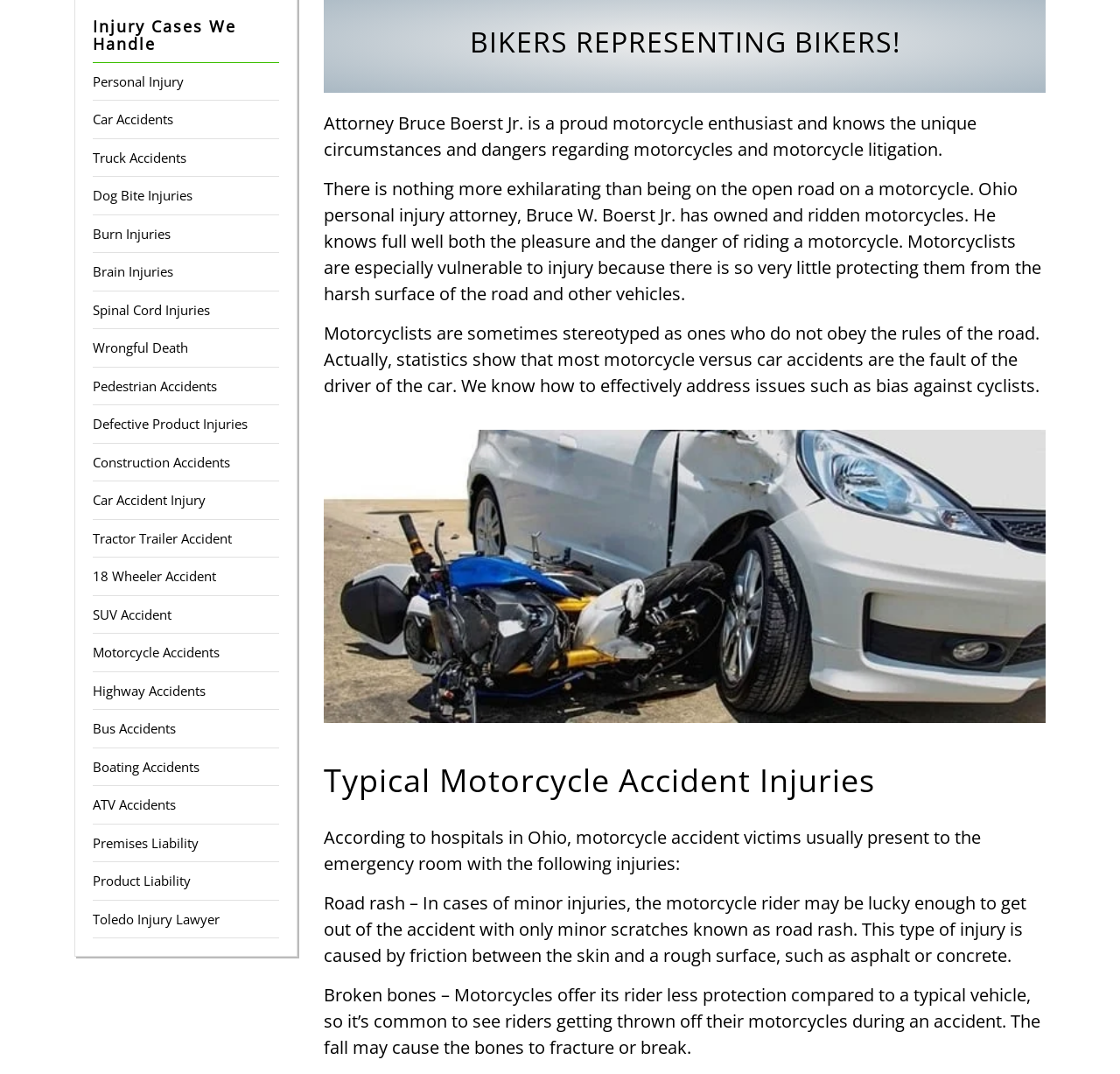Locate the bounding box coordinates of the UI element described by: "Brain Injuries". The bounding box coordinates should consist of four float numbers between 0 and 1, i.e., [left, top, right, bottom].

[0.083, 0.245, 0.155, 0.261]